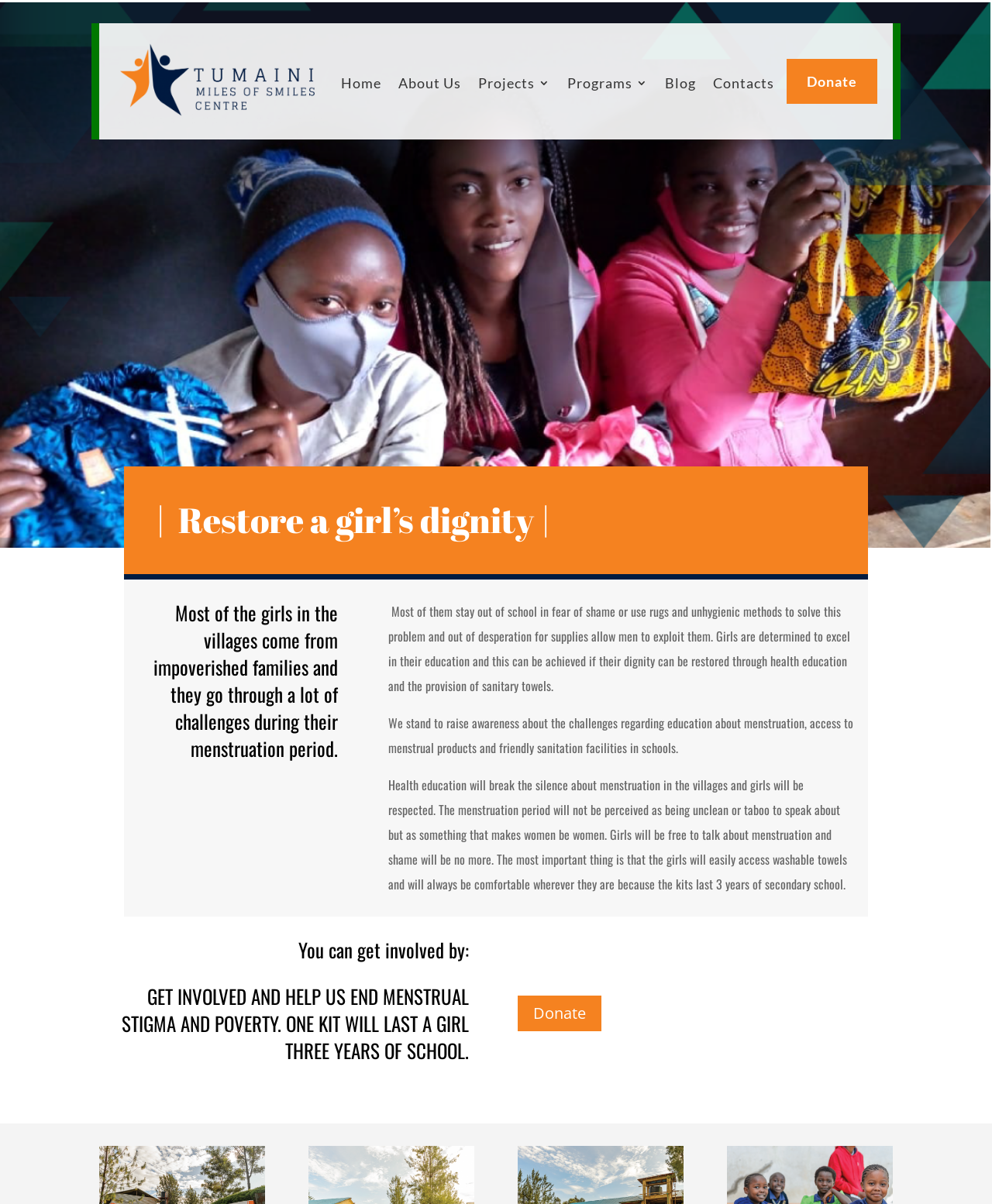Look at the image and answer the question in detail:
How can one get involved with Tumaini Miles of Smiles Centre?

The webpage mentions that one can get involved by donating or helping to end menstrual stigma and poverty, which suggests that there are opportunities for individuals to contribute to the organization's mission.